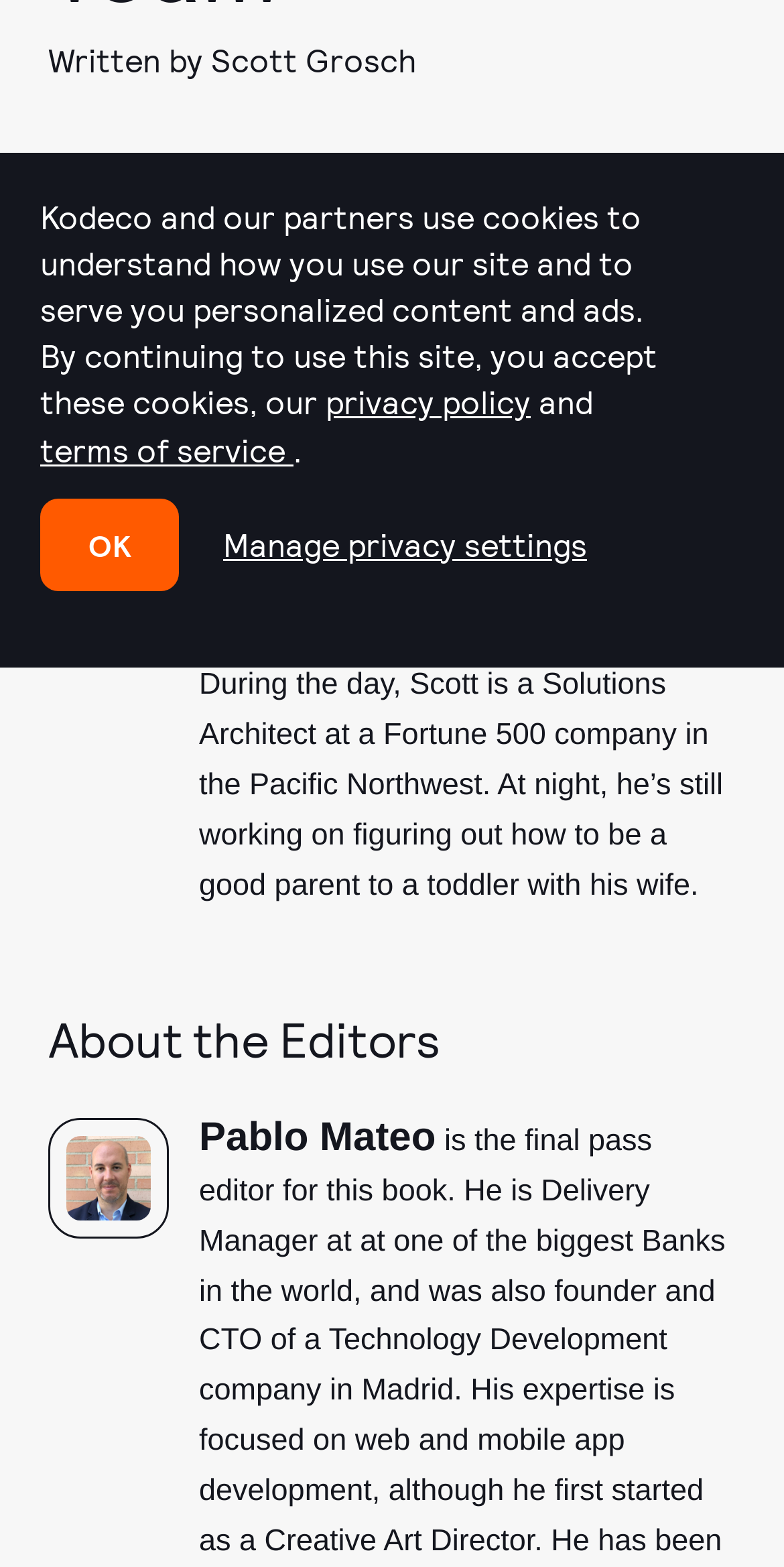Given the description "newsfeed@workingforest.com", provide the bounding box coordinates of the corresponding UI element.

None